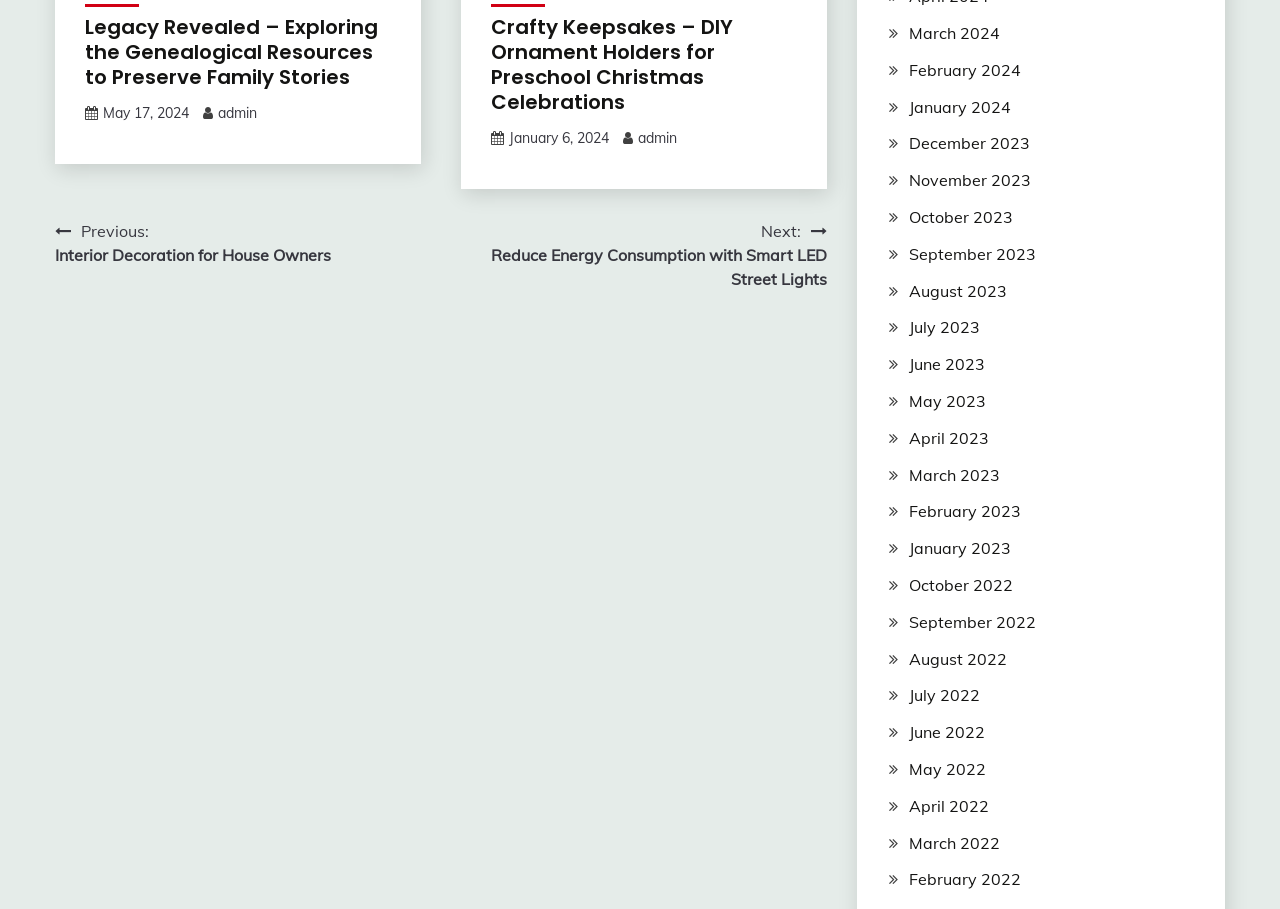Locate the bounding box coordinates of the area to click to fulfill this instruction: "View the post 'Legacy Revealed – Exploring the Genealogical Resources to Preserve Family Stories'". The bounding box should be presented as four float numbers between 0 and 1, in the order [left, top, right, bottom].

[0.066, 0.015, 0.295, 0.101]